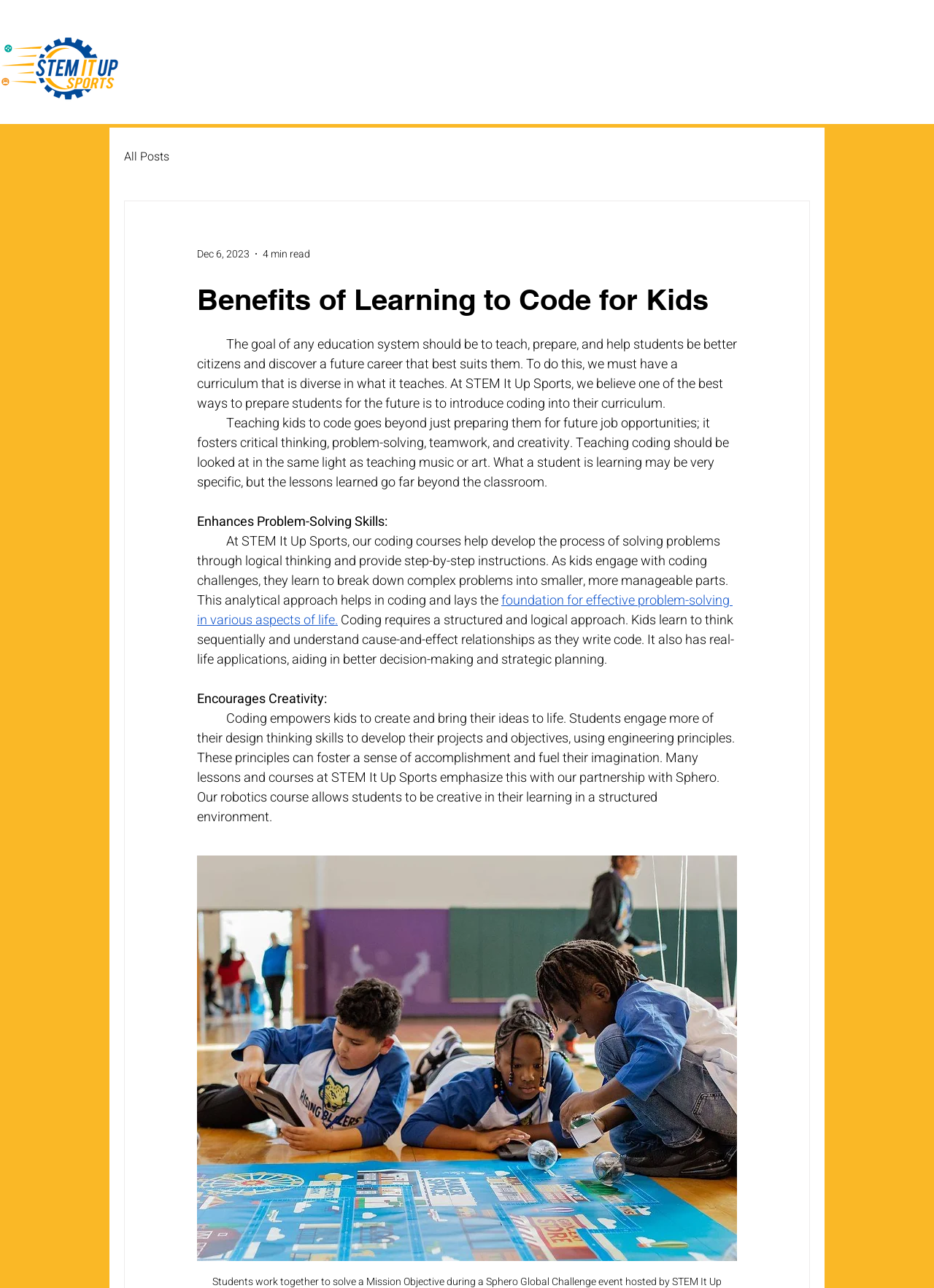What is the main goal of any education system?
Based on the image, respond with a single word or phrase.

to teach, prepare, and help students